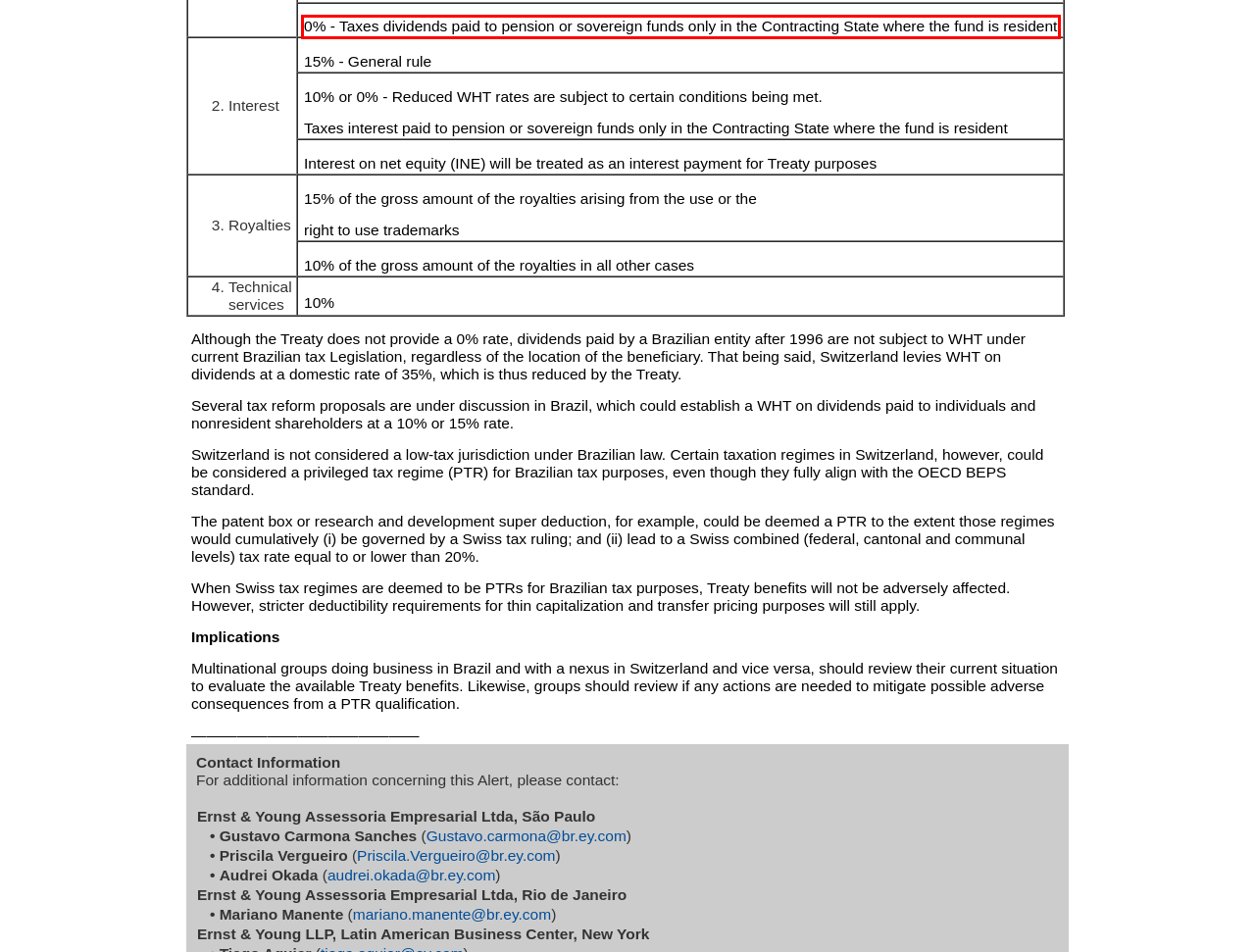Using the provided webpage screenshot, recognize the text content in the area marked by the red bounding box.

0% - Taxes dividends paid to pension or sovereign funds only in the Contracting State where the fund is resident